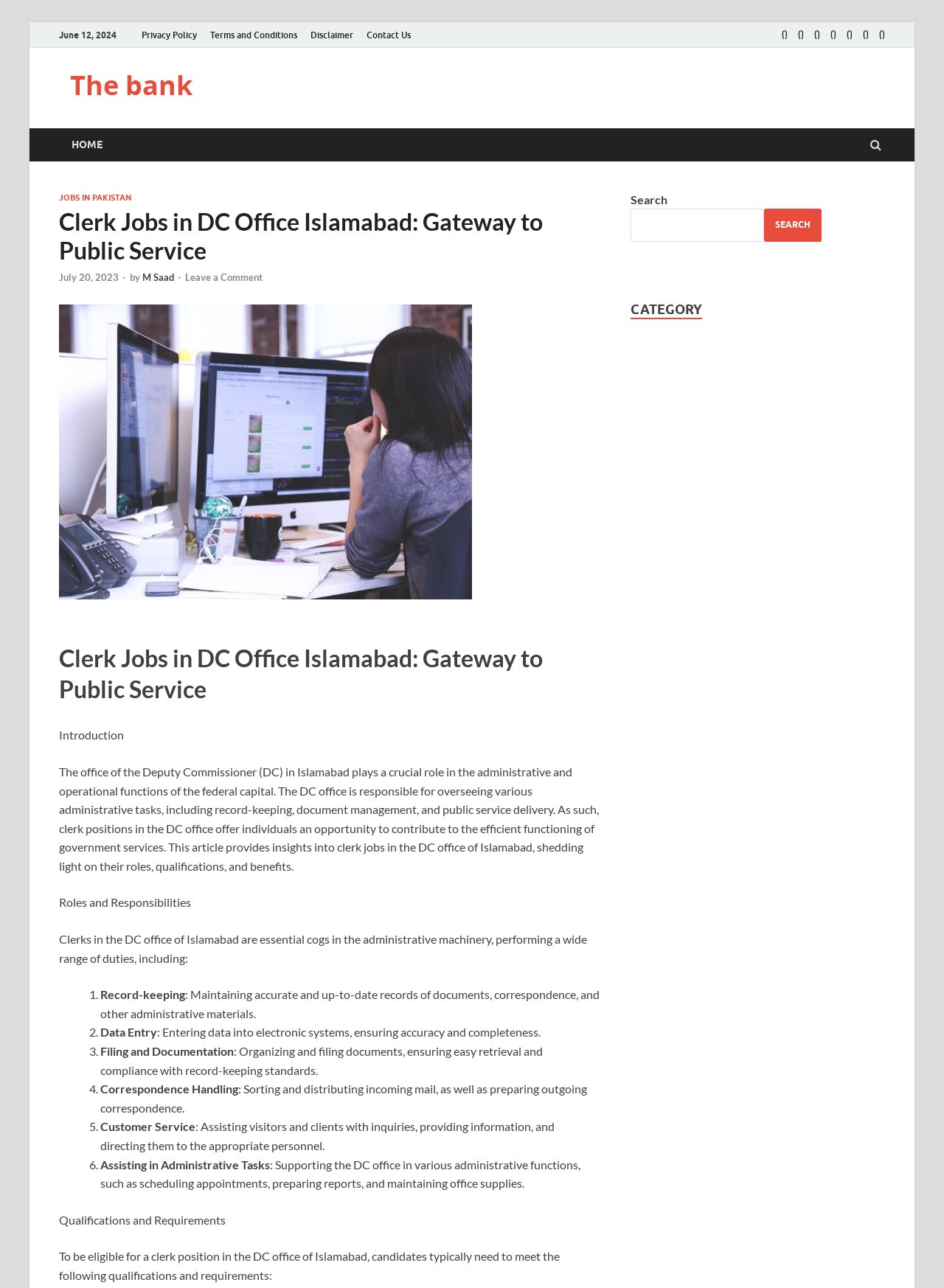Refer to the screenshot and answer the following question in detail:
What is the category mentioned on the webpage?

The category is mentioned on the right-hand side of the webpage, below the search box. It is a heading element with the text 'CATEGORY', indicating that the webpage is categorized into different sections or topics.